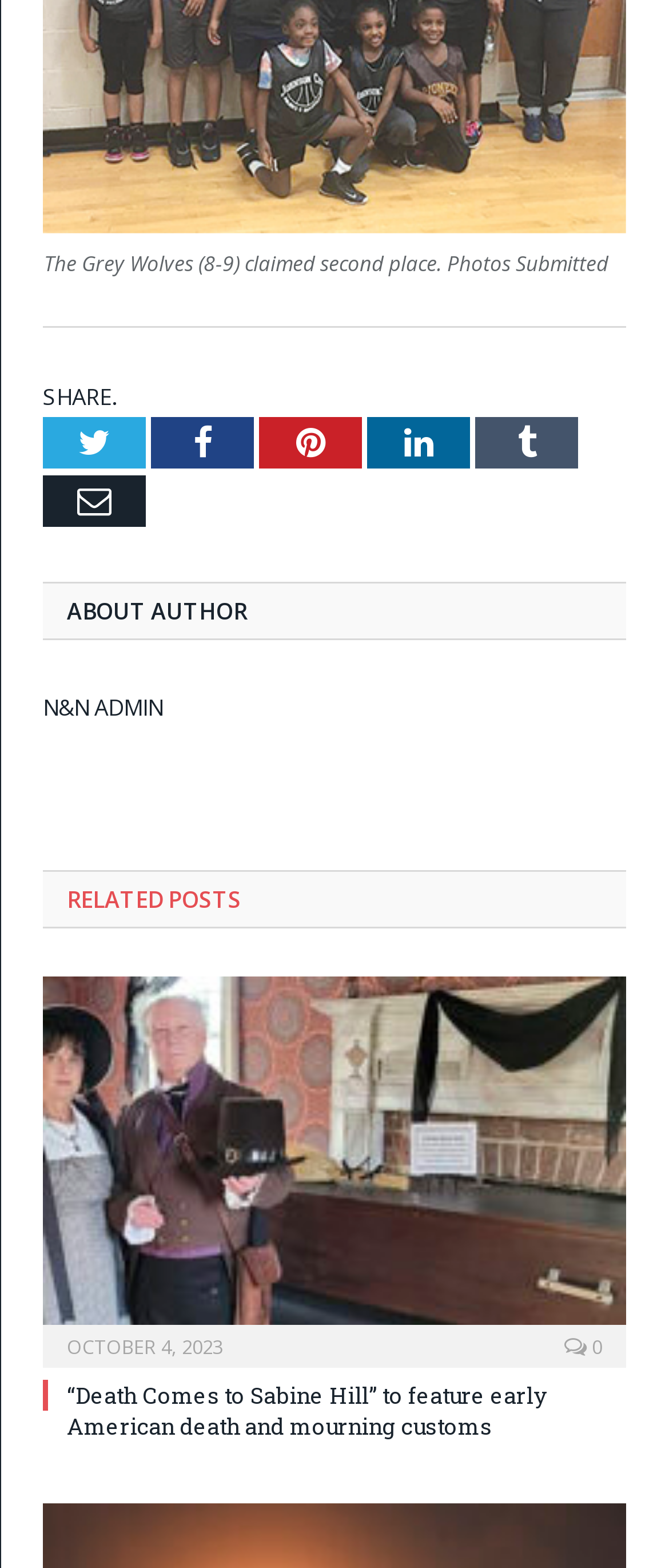Identify the bounding box coordinates of the region that should be clicked to execute the following instruction: "Check the post date".

[0.1, 0.845, 0.333, 0.872]